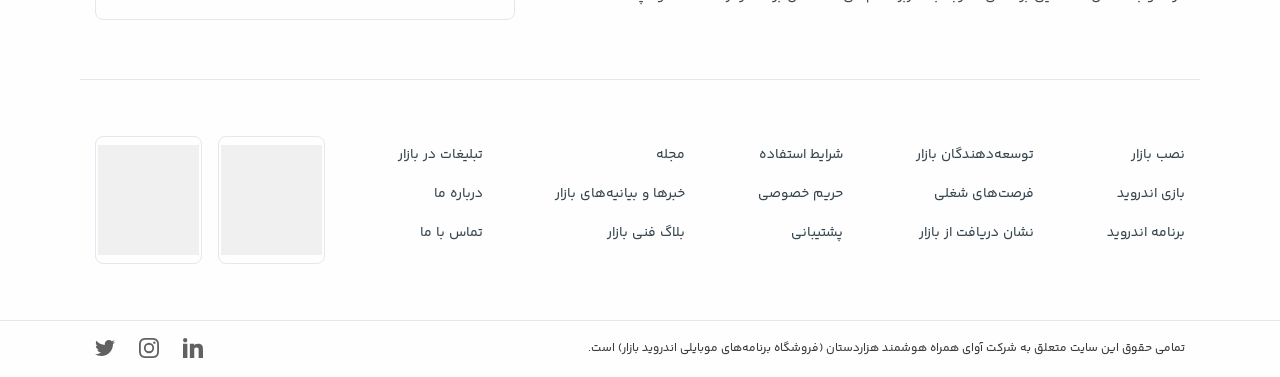Locate the bounding box coordinates of the region to be clicked to comply with the following instruction: "click on نصب بازار". The coordinates must be four float numbers between 0 and 1, in the form [left, top, right, bottom].

[0.865, 0.36, 0.926, 0.464]